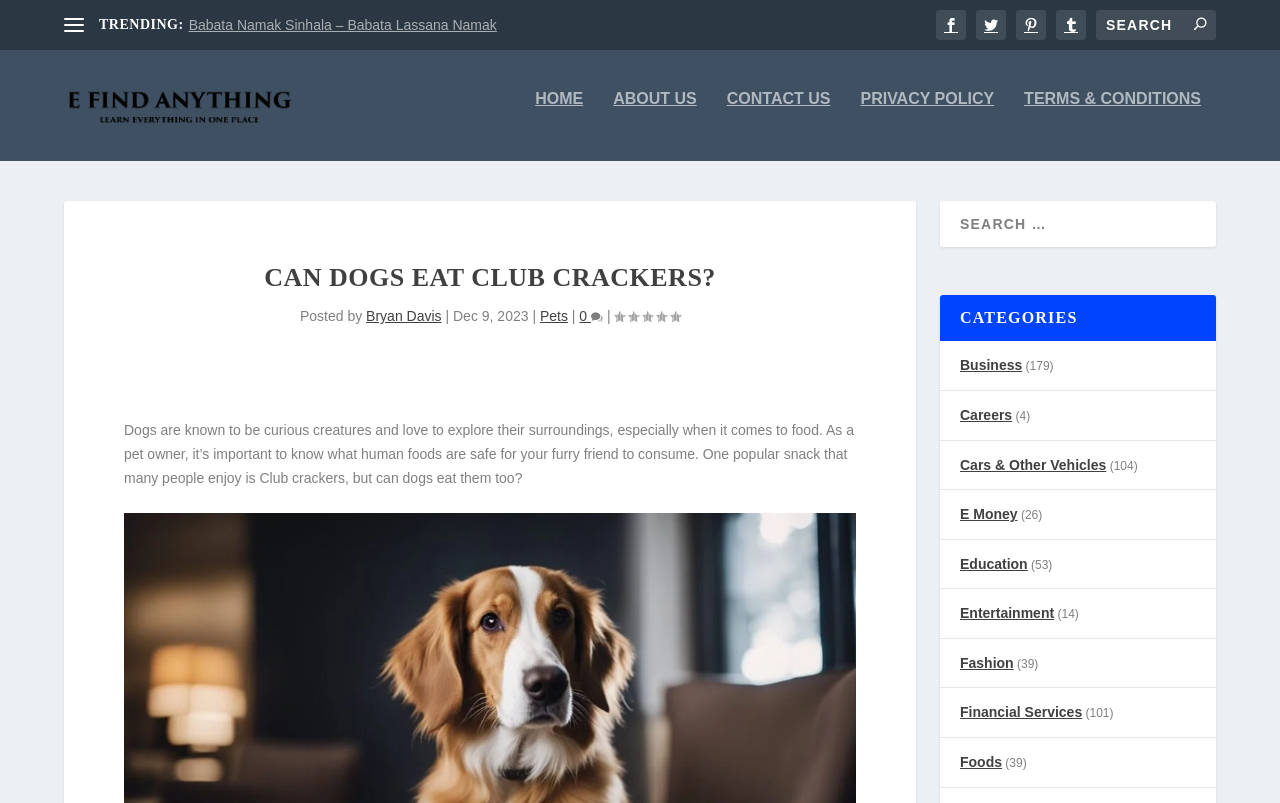Using the webpage screenshot, locate the HTML element that fits the following description and provide its bounding box: "Entertainment".

[0.75, 0.77, 0.824, 0.79]